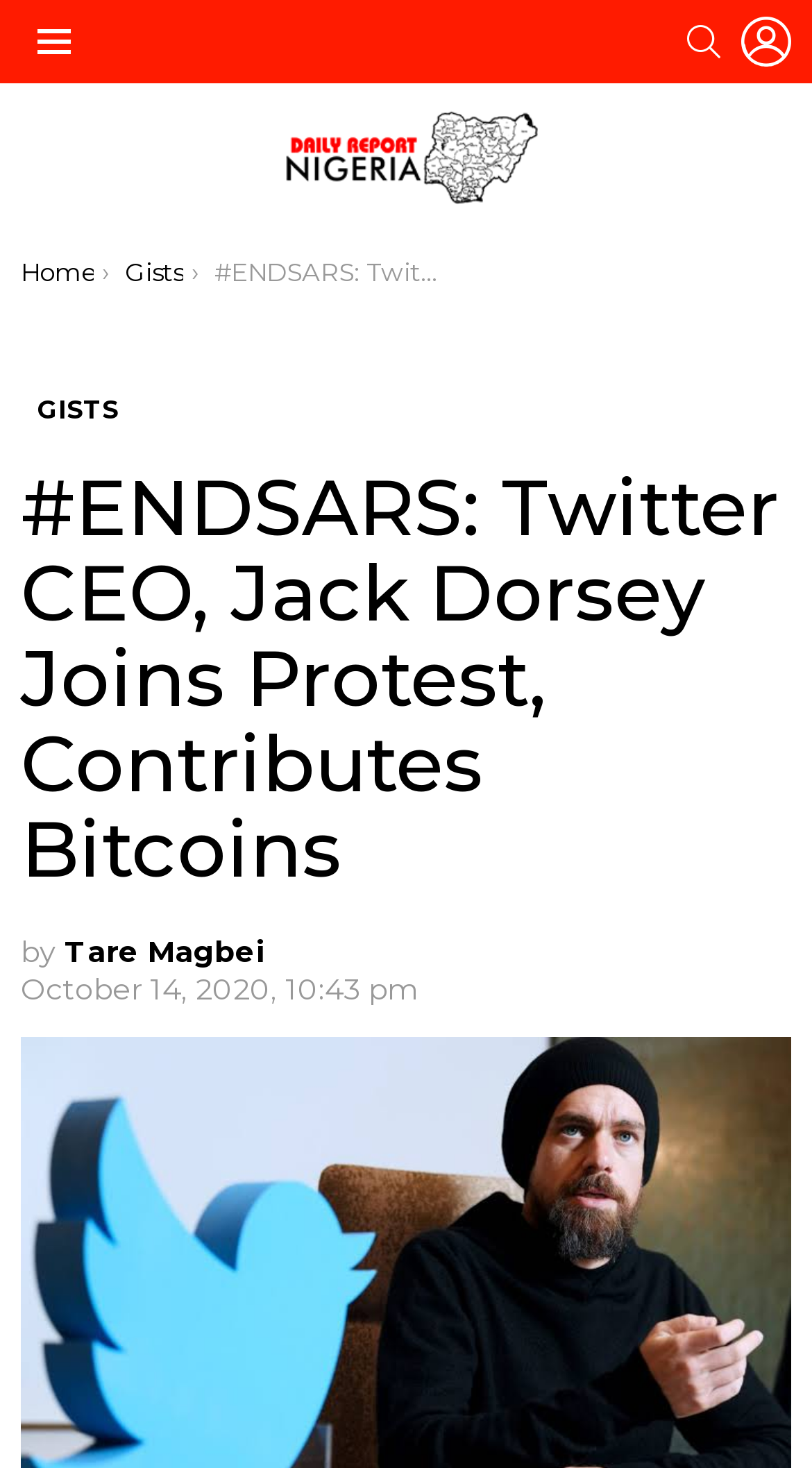Identify the bounding box coordinates for the UI element described as: "Gists".

[0.154, 0.174, 0.226, 0.195]